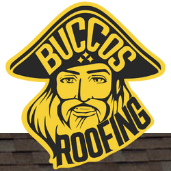Consider the image and give a detailed and elaborate answer to the question: 
Where is Buccos Roofing located?

Buccos Roofing is located in Baldwin, PA because the caption mentions that the company is 'located in Baldwin, PA'.